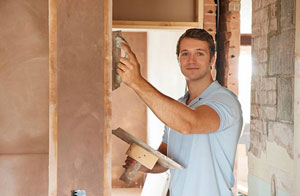Provide a one-word or short-phrase answer to the question:
What is the plasterer holding in one hand?

A trowel